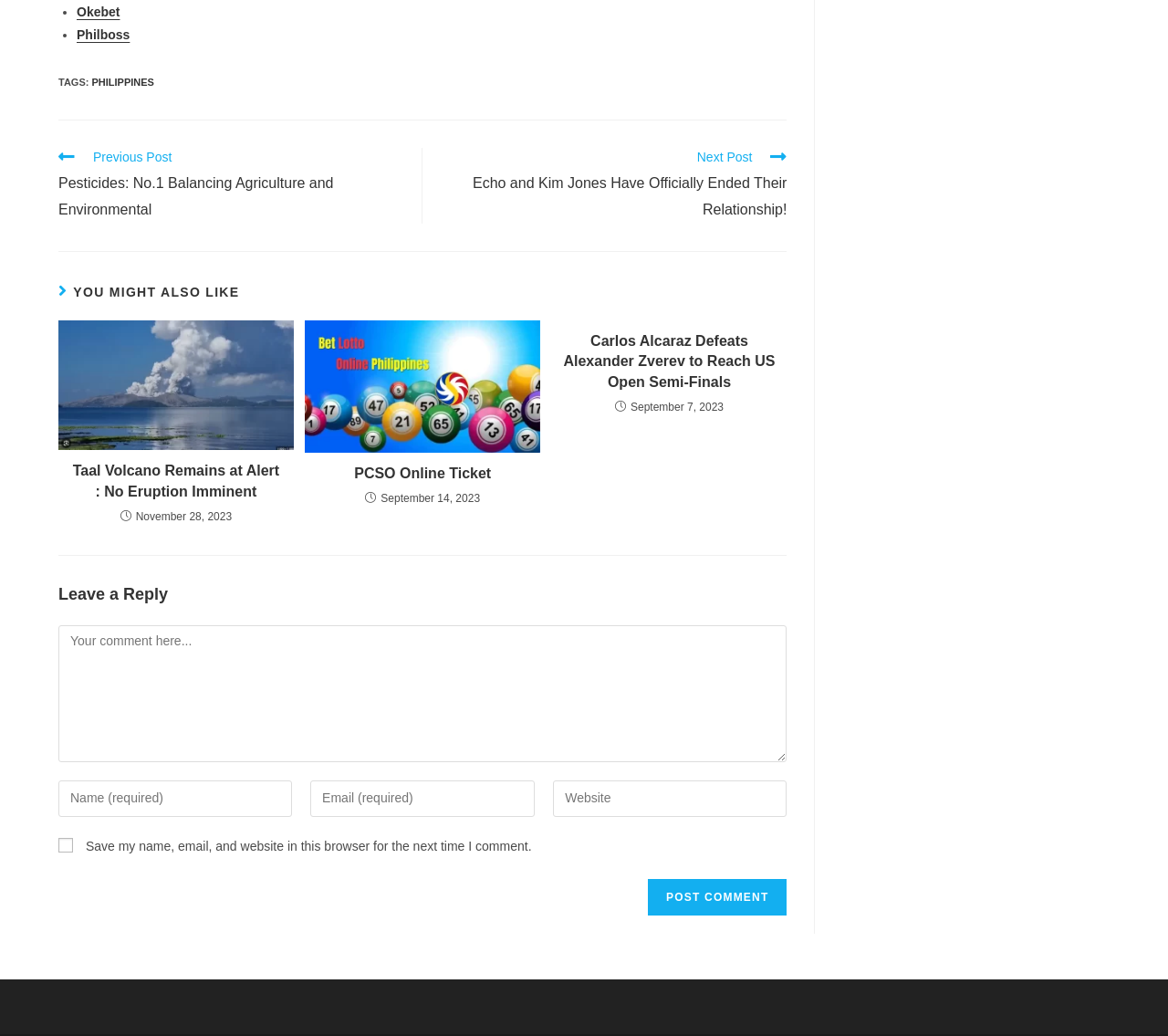Can you find the bounding box coordinates for the element that needs to be clicked to execute this instruction: "Click on the 'Post Comment' button"? The coordinates should be given as four float numbers between 0 and 1, i.e., [left, top, right, bottom].

[0.555, 0.848, 0.674, 0.883]